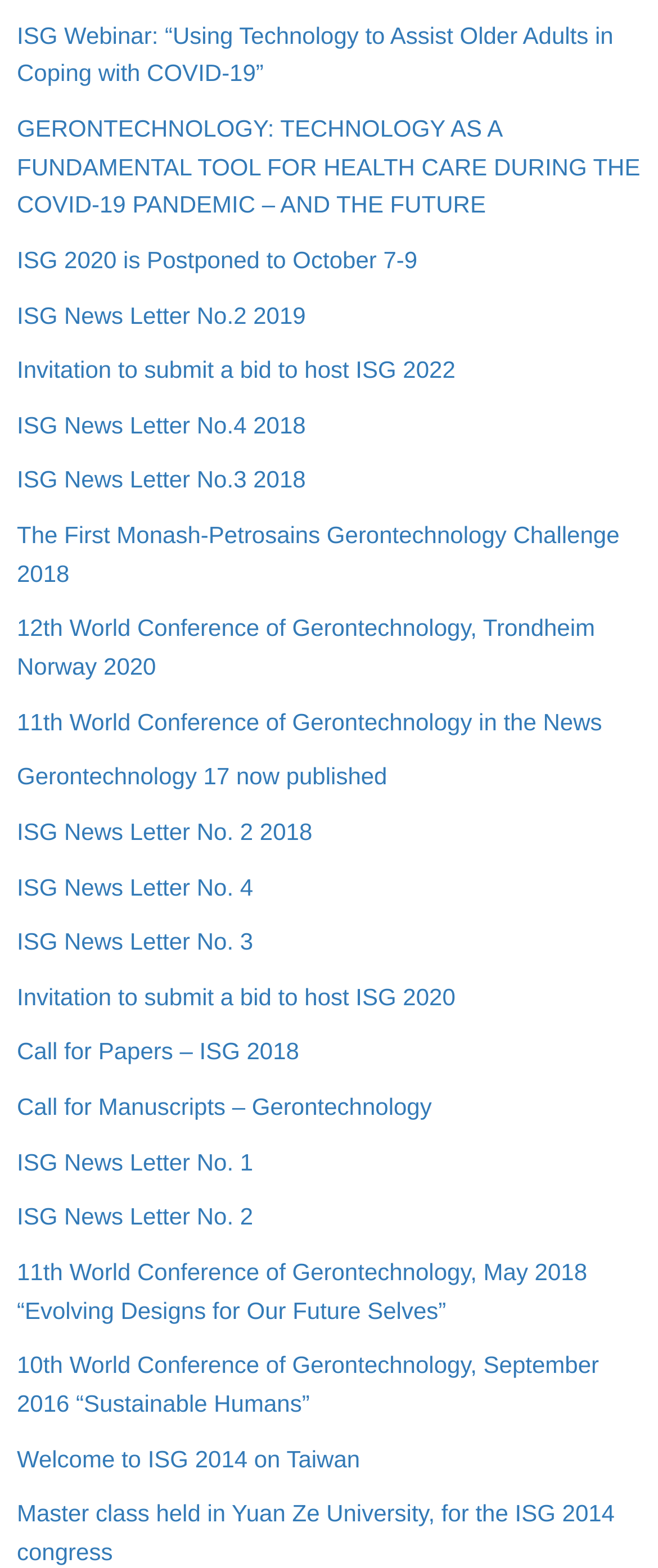Provide the bounding box coordinates for the UI element described in this sentence: "Gerontechnology 17 now published". The coordinates should be four float values between 0 and 1, i.e., [left, top, right, bottom].

[0.026, 0.486, 0.588, 0.504]